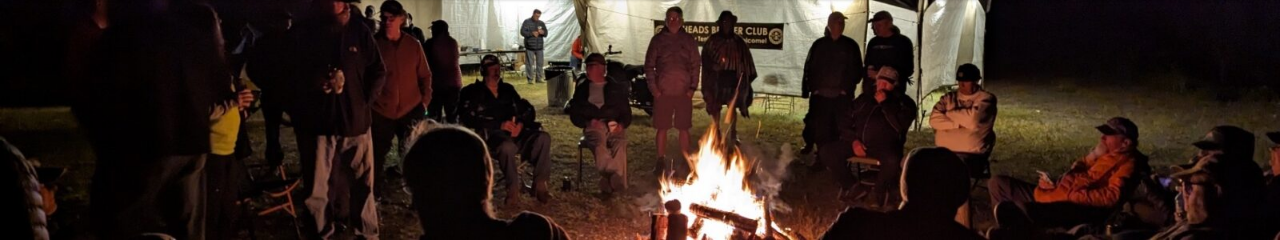What is the source of light in the image?
Please use the image to provide an in-depth answer to the question.

The image depicts a vibrant nighttime scene, and the source of light is the flickering campfire that casts a warm glow on the faces of the motorcycle enthusiasts, as well as the string lights that illuminate the tent in the background.